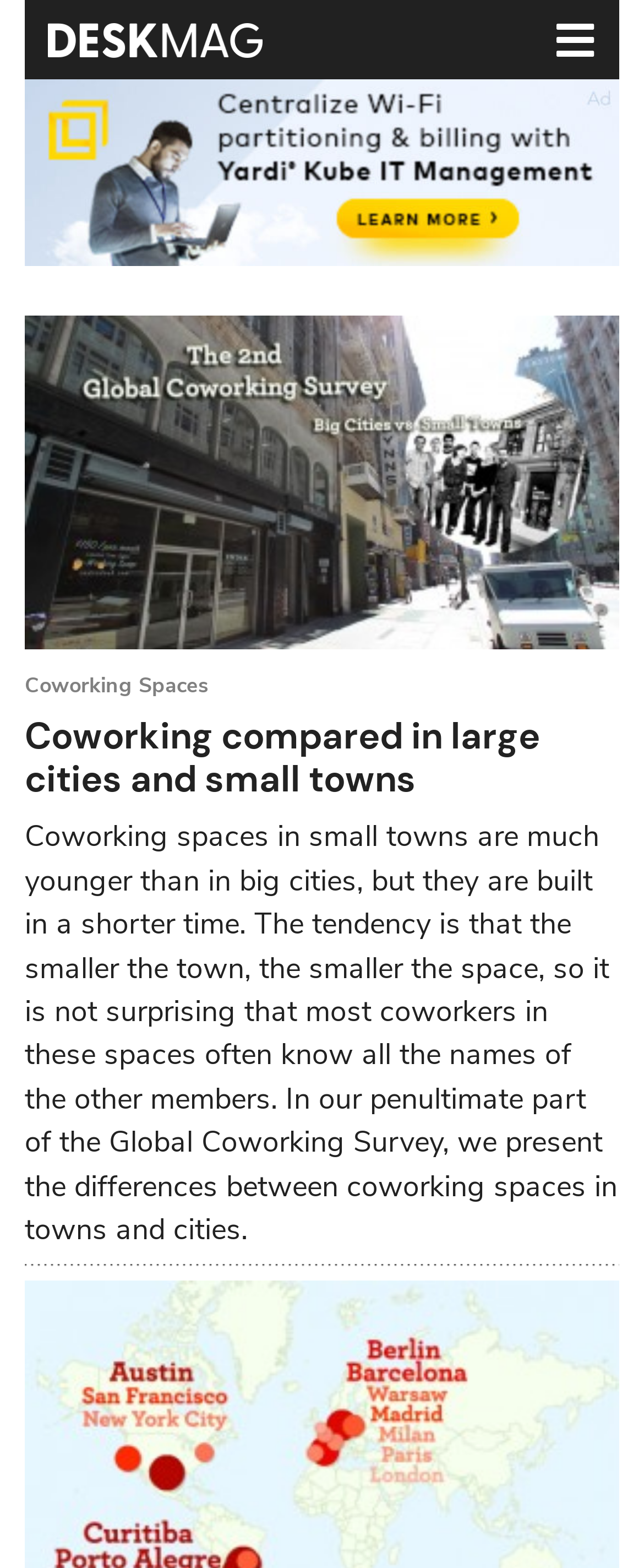Give a concise answer using only one word or phrase for this question:
What is the orientation of the separator?

Horizontal